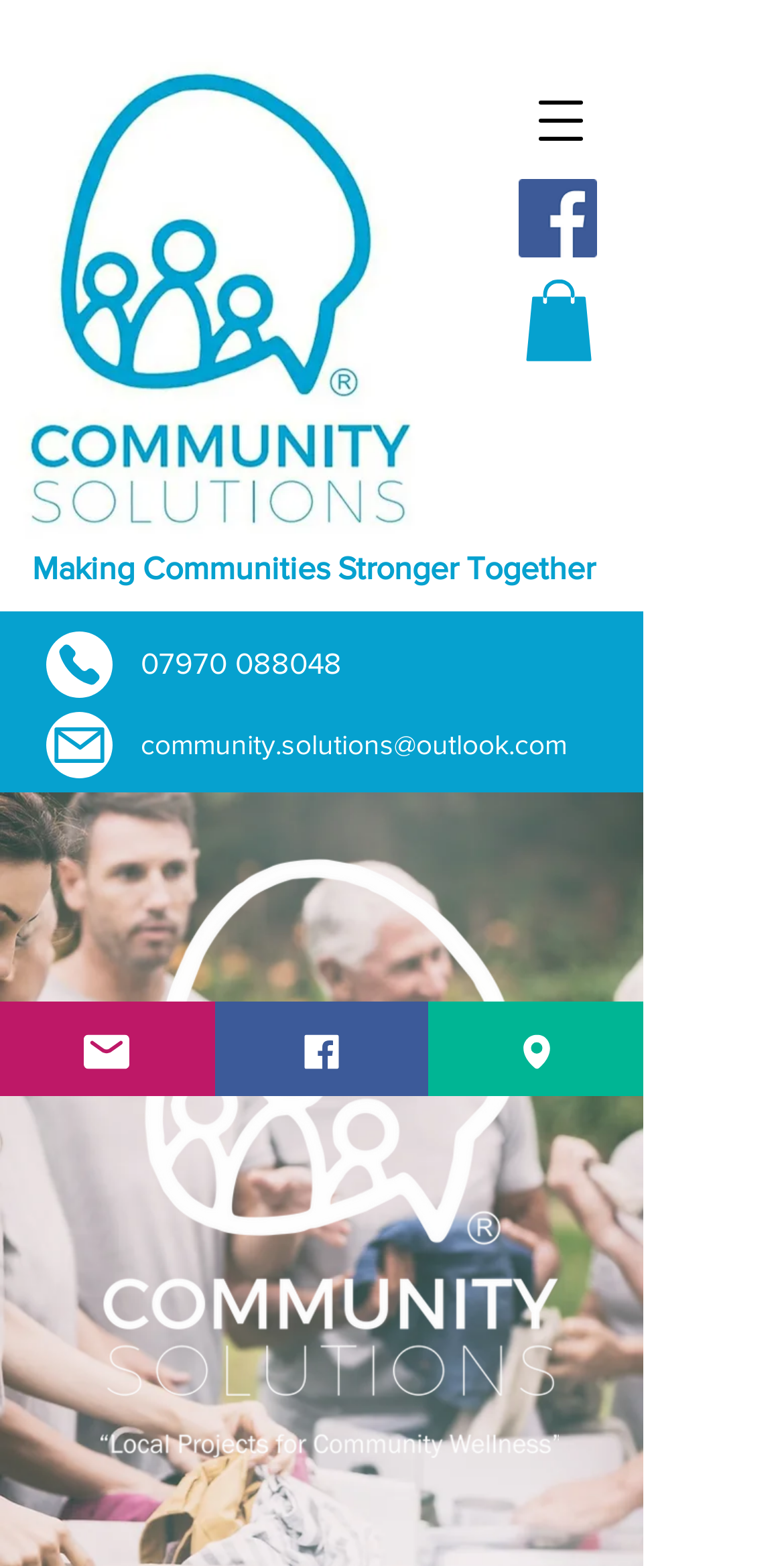What is the email address of Community Solutions?
Look at the screenshot and give a one-word or phrase answer.

community.solutions@outlook.com